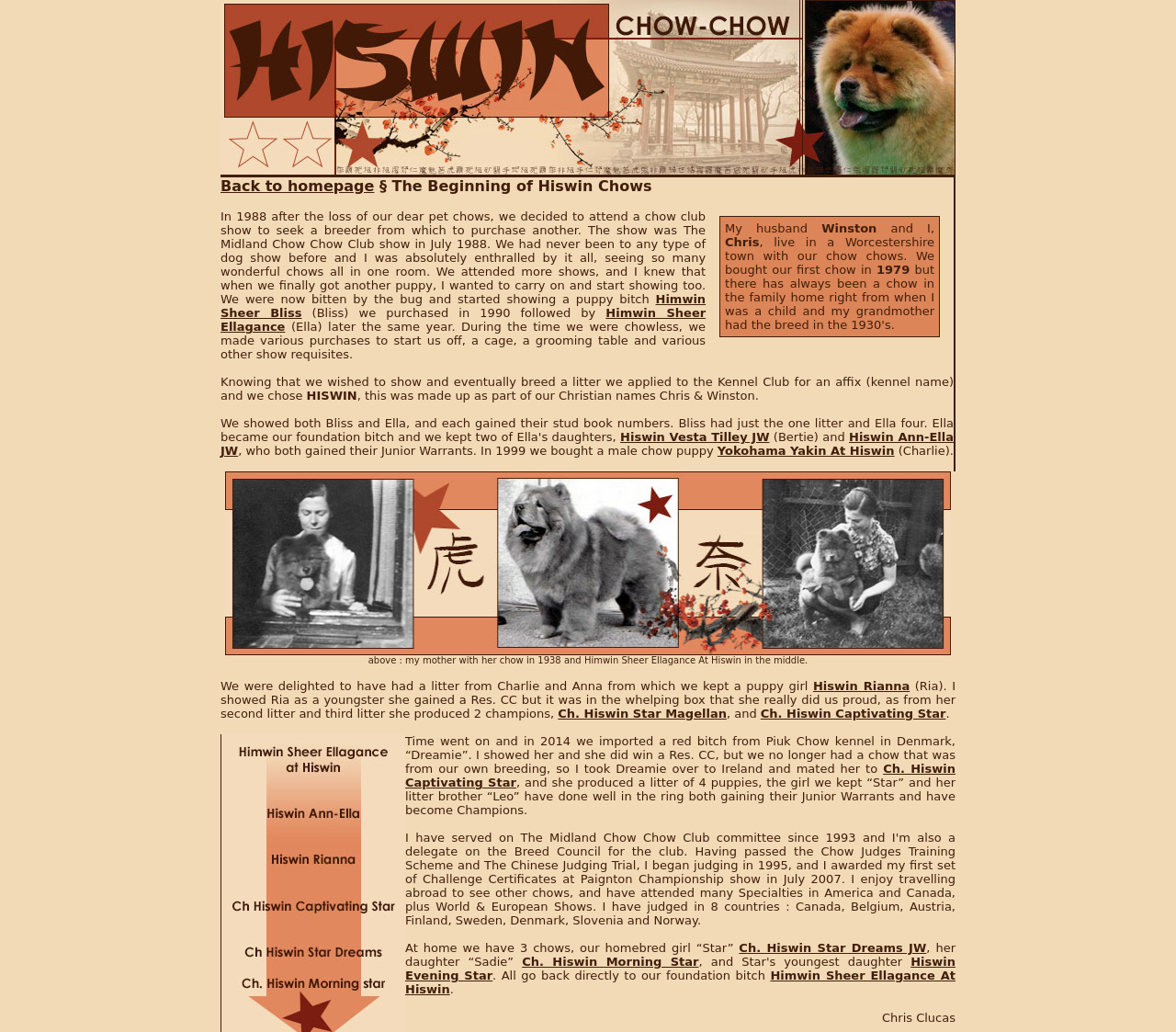Use a single word or phrase to answer the question: 
What is the name of the husband?

Winston